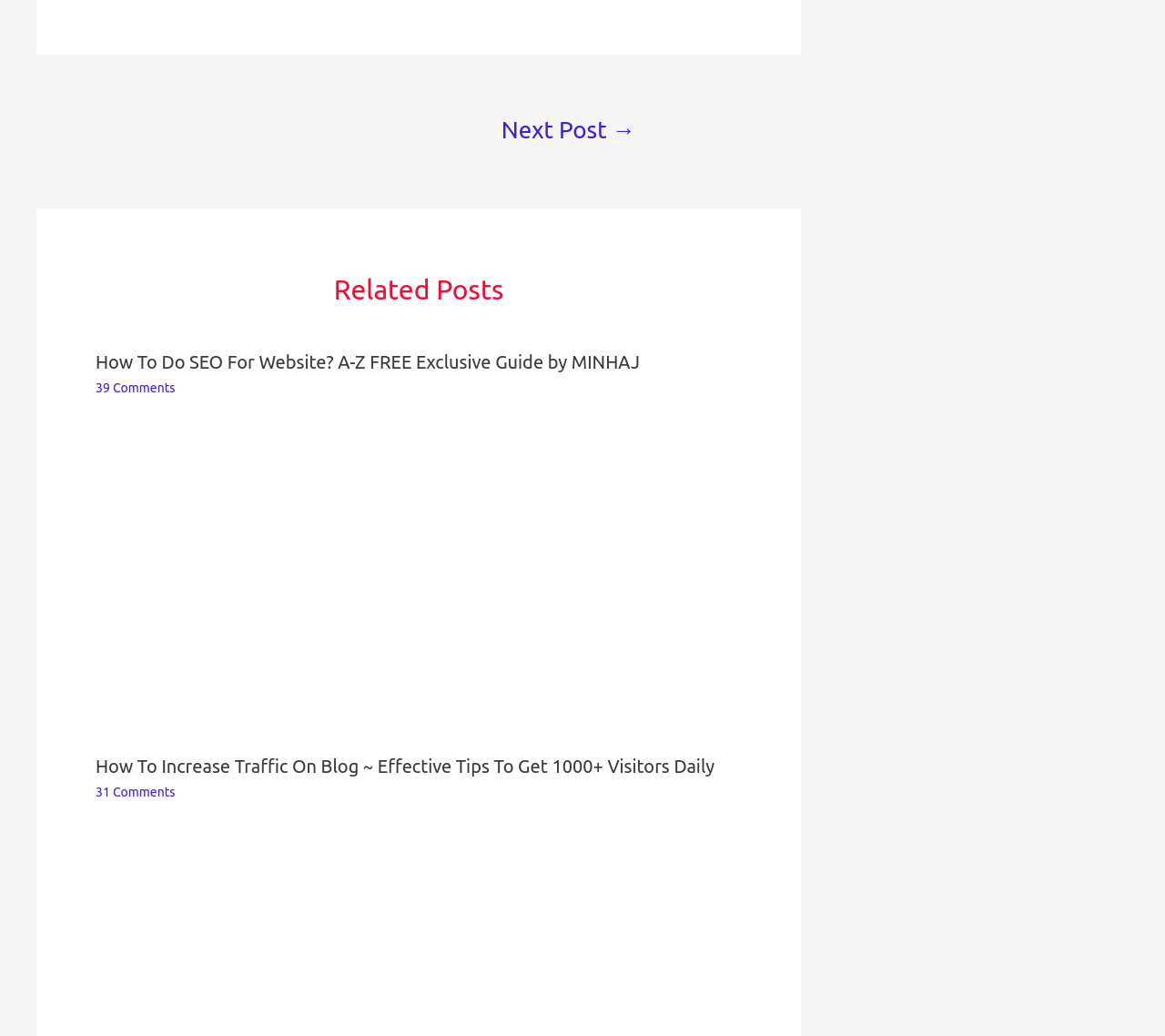Using a single word or phrase, answer the following question: 
What is the title of the first related post?

How To Do SEO For Website?